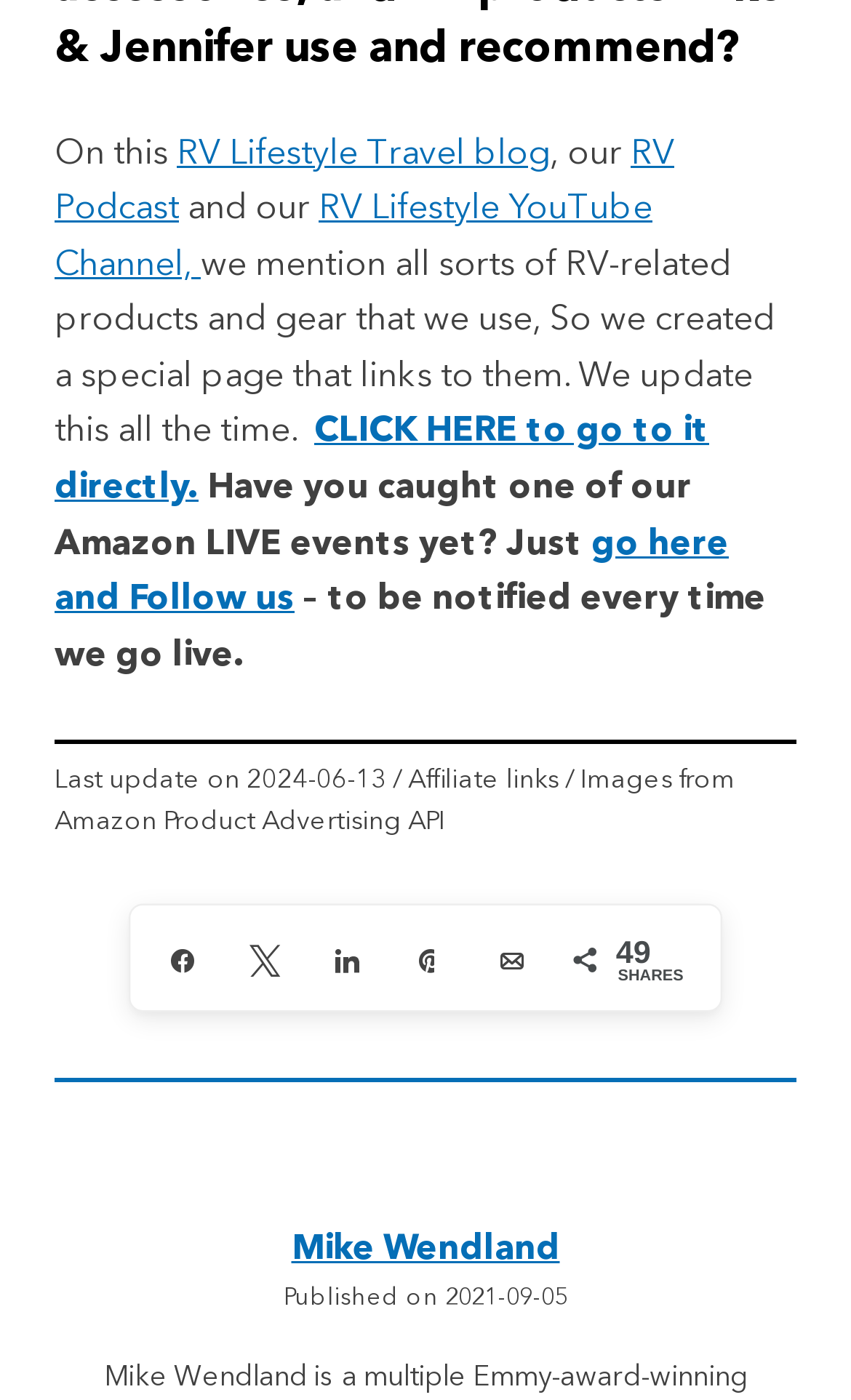Please provide a brief answer to the following inquiry using a single word or phrase:
Who is the author of the webpage?

Mike Wendland